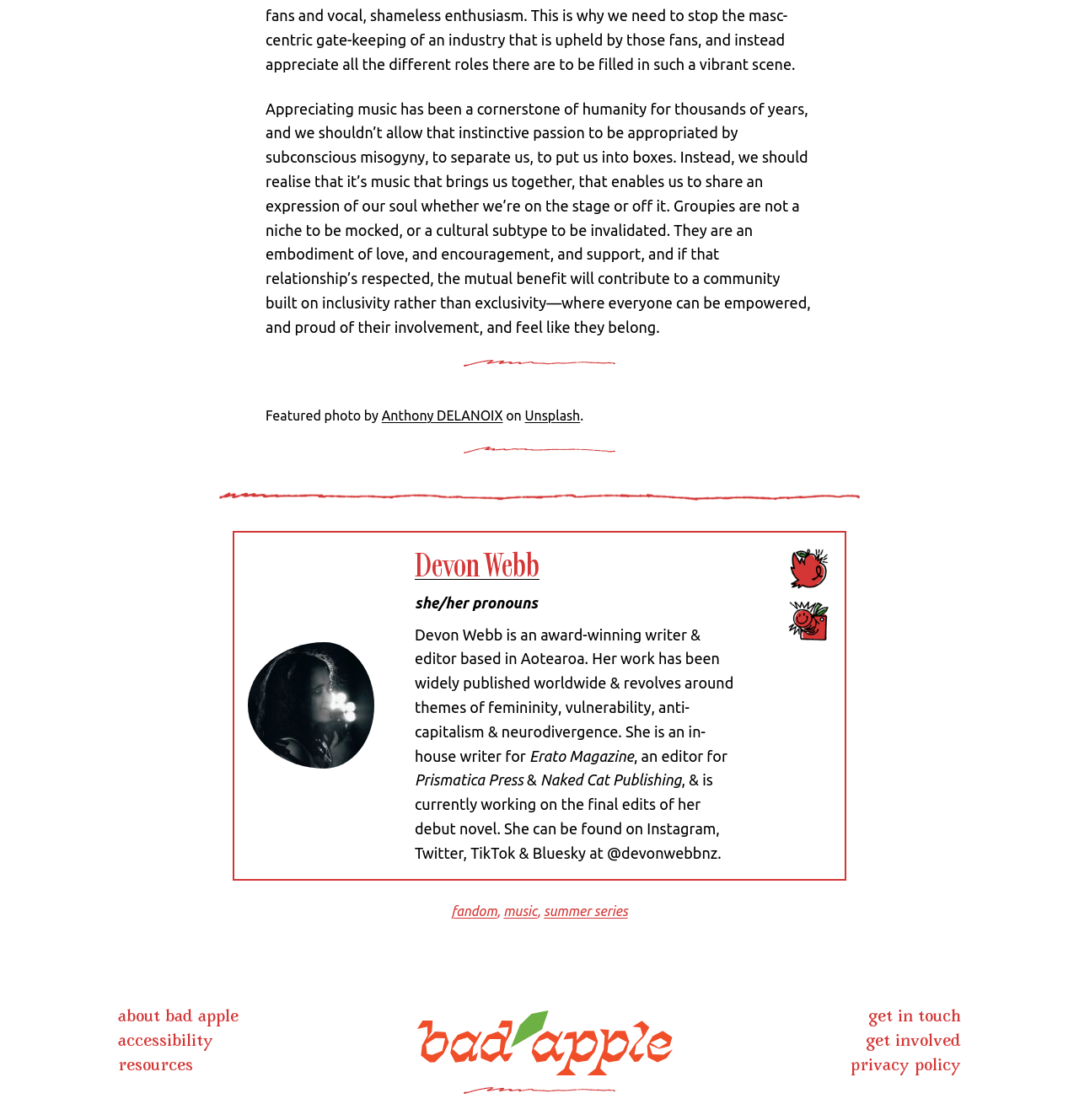Determine the bounding box coordinates of the region to click in order to accomplish the following instruction: "Get in touch with the website owner". Provide the coordinates as four float numbers between 0 and 1, specifically [left, top, right, bottom].

[0.805, 0.899, 0.891, 0.92]